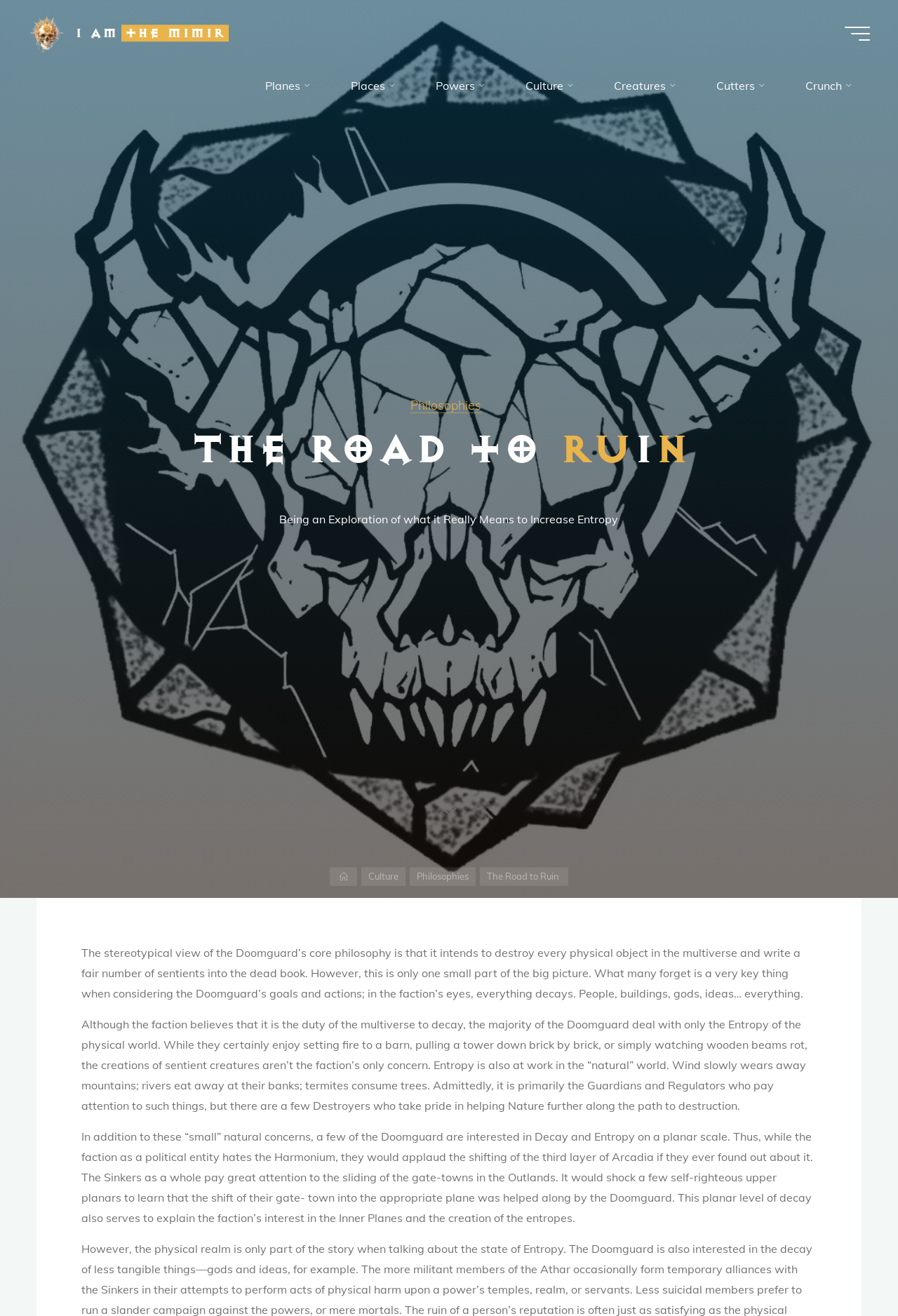Based on the element description, predict the bounding box coordinates (top-left x, top-left y, bottom-right x, bottom-right y) for the UI element in the screenshot: Culture

[0.402, 0.659, 0.451, 0.673]